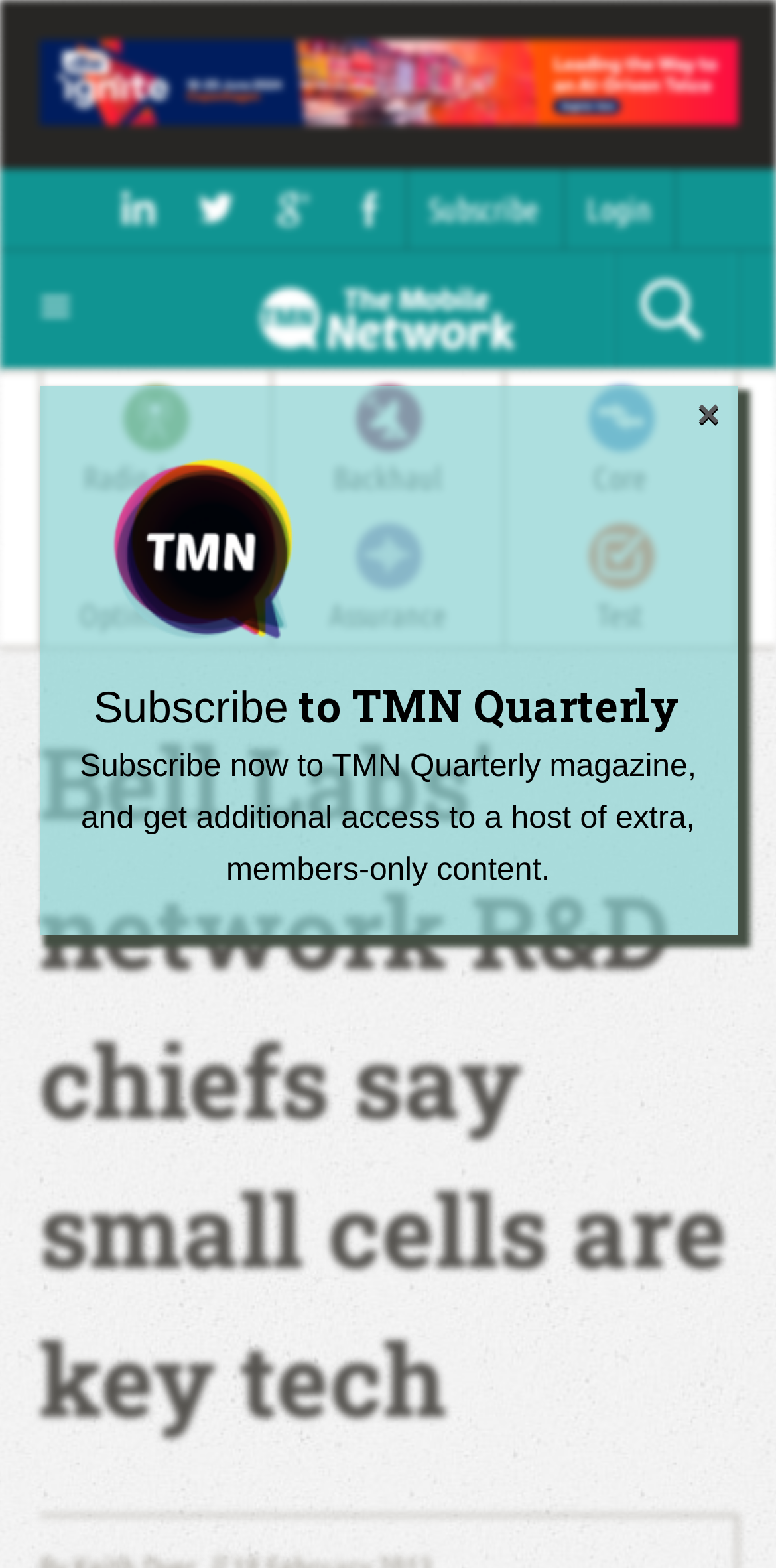Please study the image and answer the question comprehensively:
What can be subscribed to on this website?

I found that the website offers subscription to TMN Quarterly magazine by examining the link element with the text 'Subscribe to TMN Quarterly' and the accompanying text that describes the benefits of subscription.